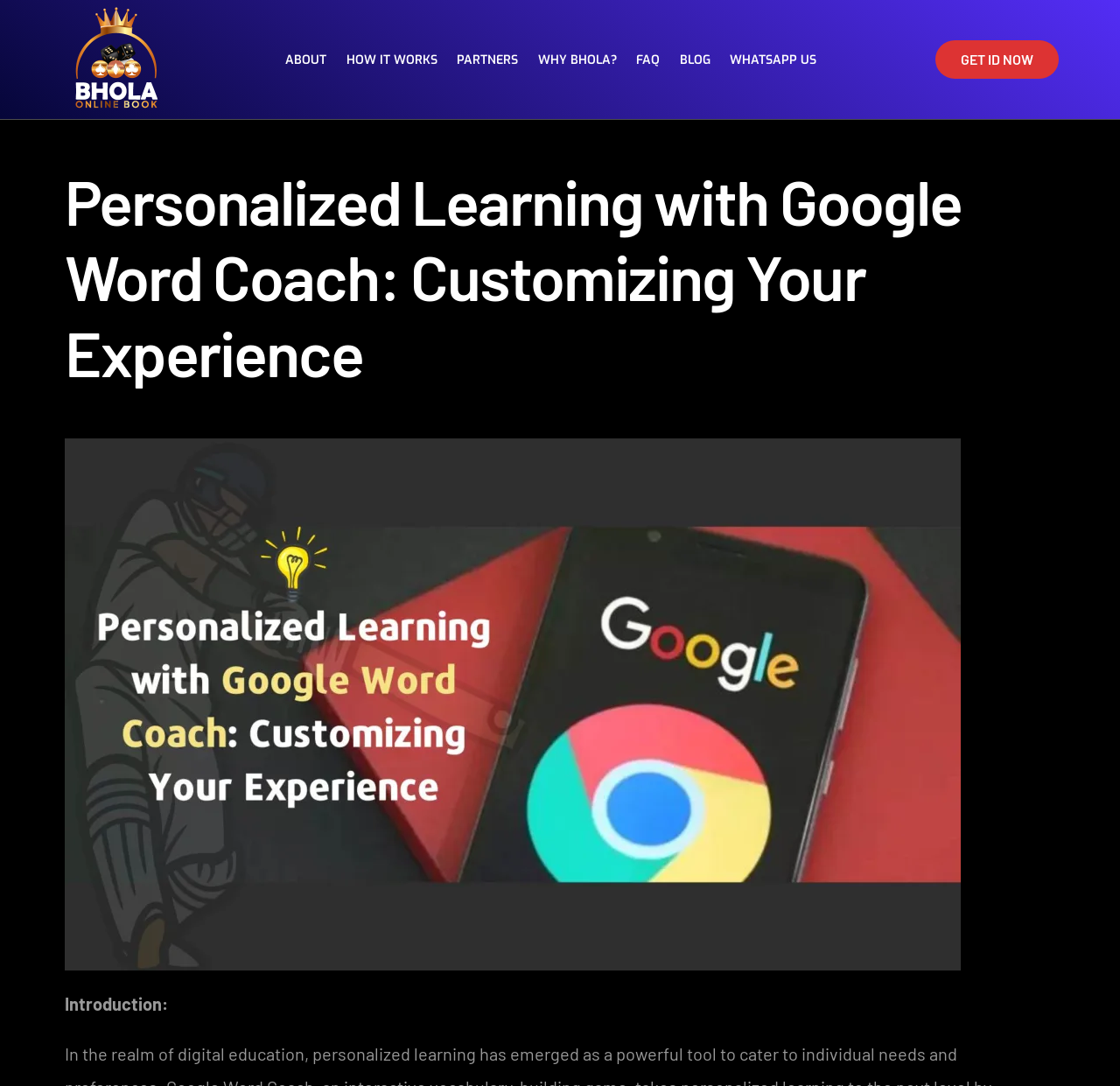Give a detailed overview of the webpage's appearance and contents.

The webpage is about personalized language learning with Google Word Coach. At the top left, there is a link to "Bhola Online Book" accompanied by a small image. Below this, there is a navigation menu with seven links: "ABOUT", "HOW IT WORKS", "PARTNERS", "WHY BHOLA?", "FAQ", "BLOG", and "WHATSAPP US", which are evenly spaced and span across the top of the page.

On the right side of the page, there is a prominent call-to-action link "GET ID NOW". Above this link, there is a header that reads "Personalized Learning with Google Word Coach: Customizing Your Experience". Below the header, there is a large figure or image that takes up most of the page's width.

At the bottom of the page, there is a section with a heading "Introduction:" which likely introduces the concept of personalized language learning with Google Word Coach.